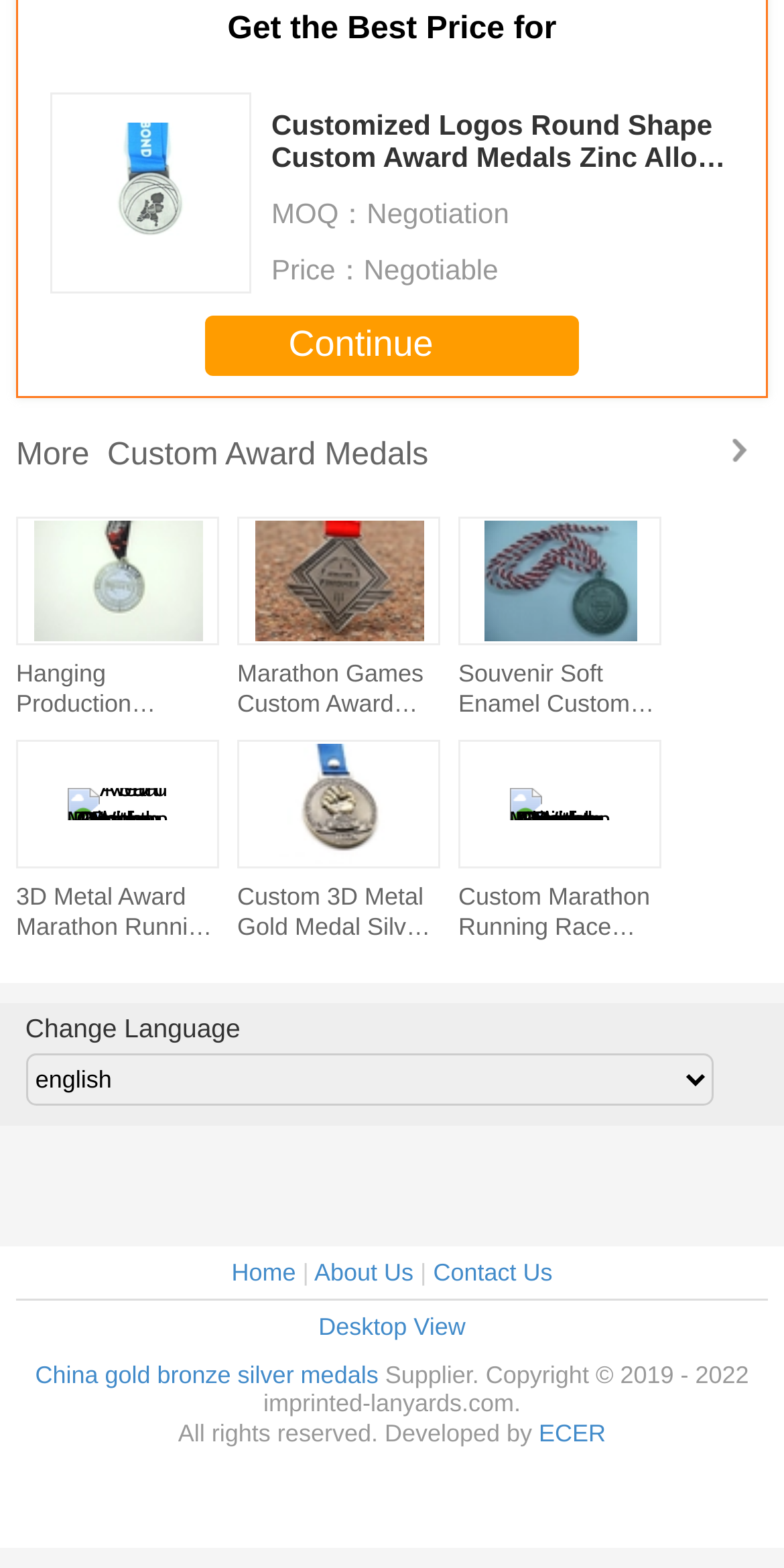Please locate the bounding box coordinates of the element that should be clicked to complete the given instruction: "Click on 'Continue'".

[0.262, 0.201, 0.738, 0.239]